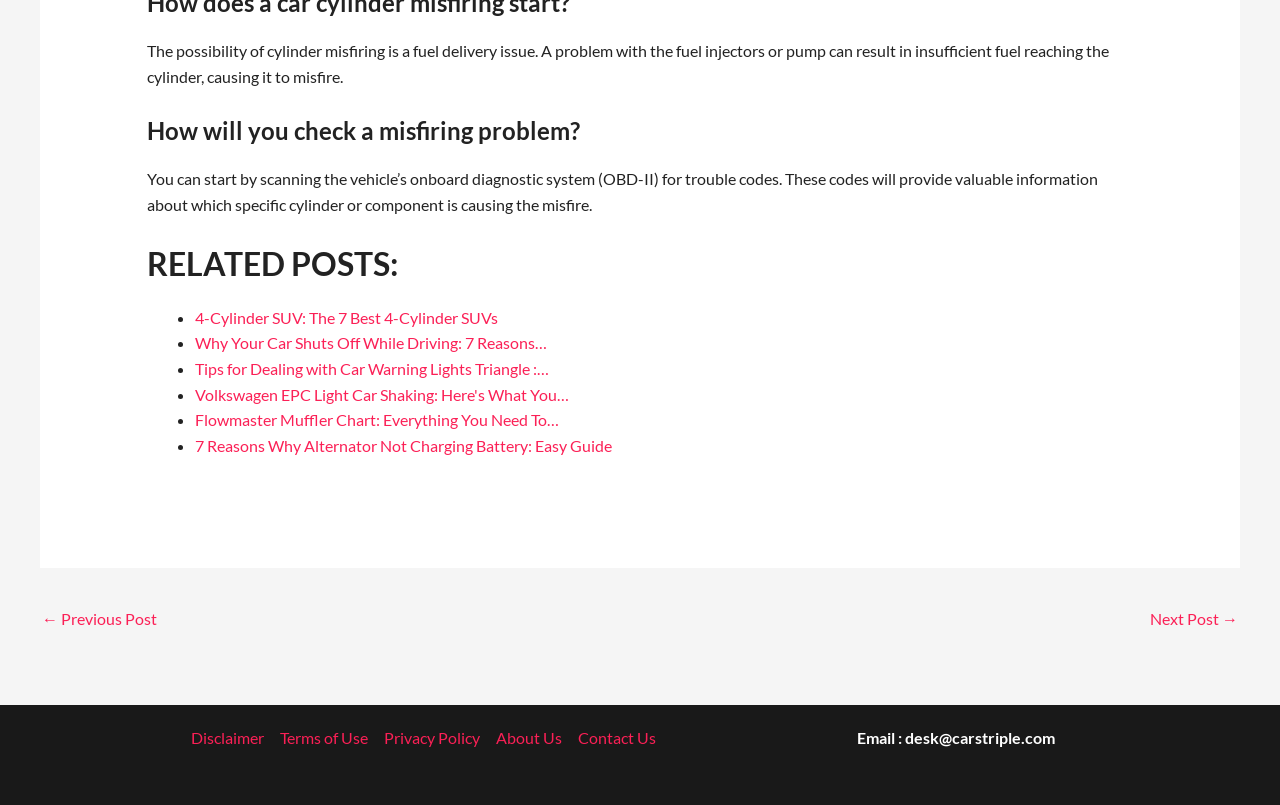What type of navigation is provided at the bottom of the webpage?
From the image, provide a succinct answer in one word or a short phrase.

Post navigation